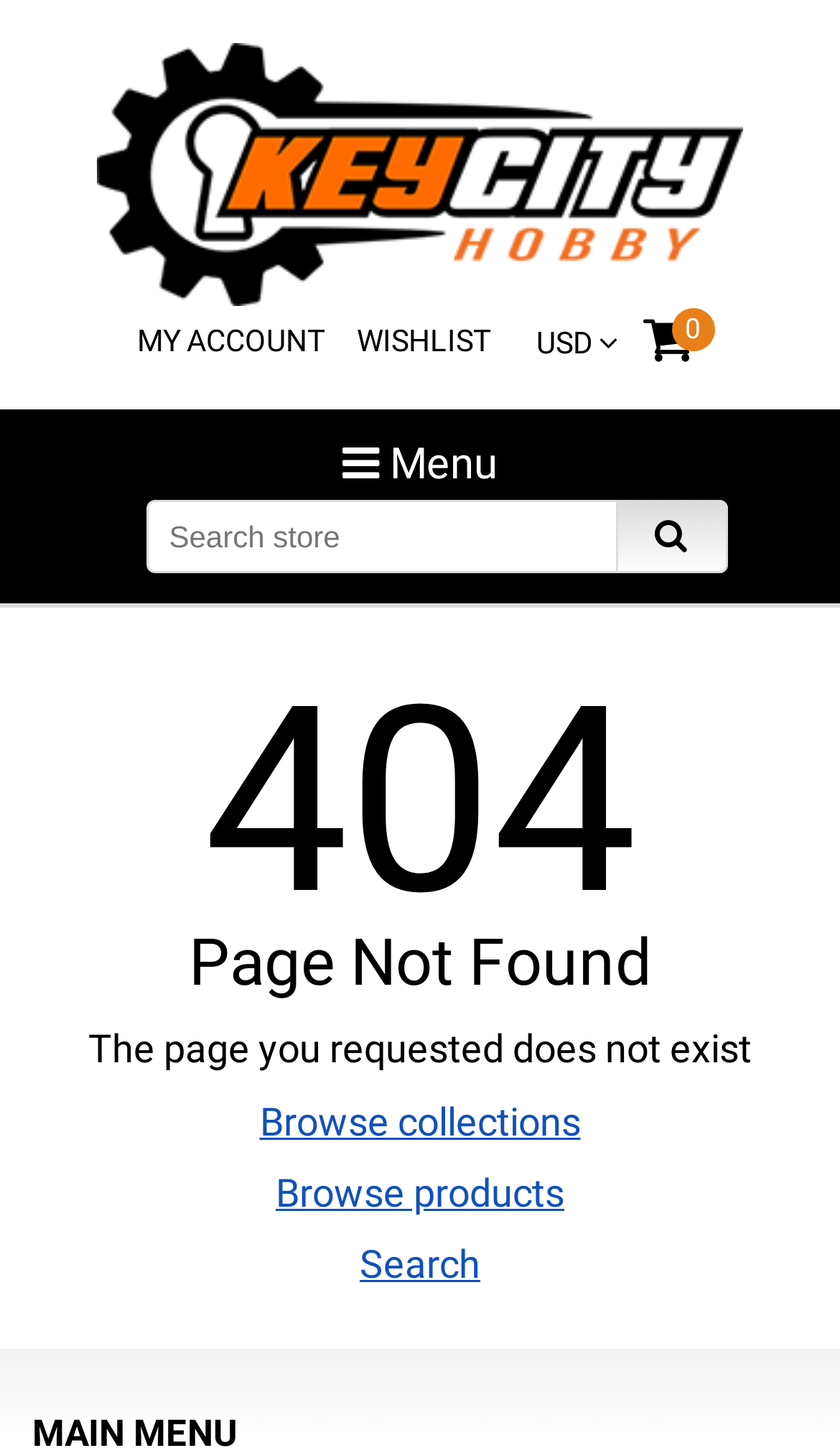Please identify the bounding box coordinates of the region to click in order to complete the given instruction: "search for products". The coordinates should be four float numbers between 0 and 1, i.e., [left, top, right, bottom].

[0.173, 0.345, 0.865, 0.396]